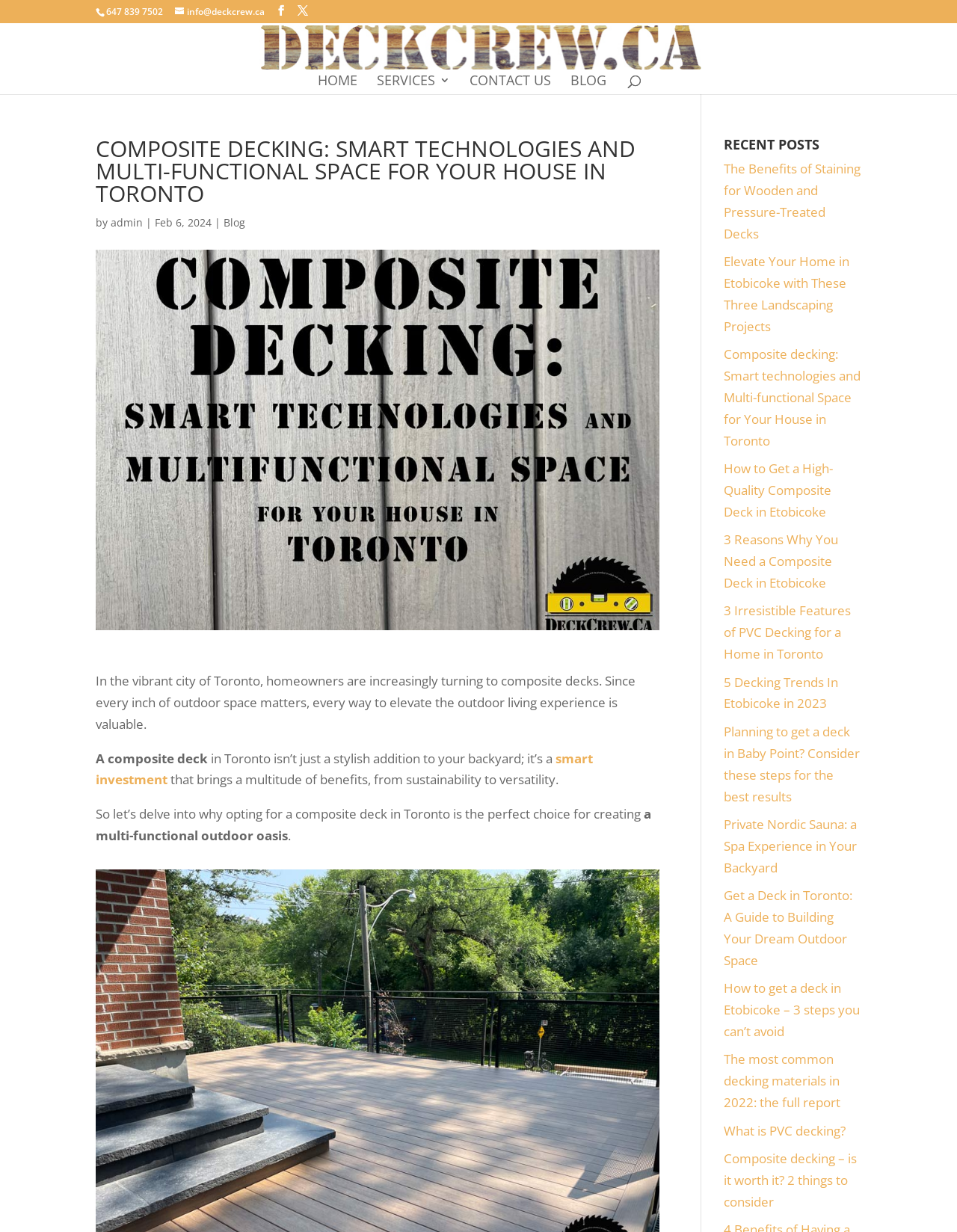Given the element description: "info@deckcrew.ca", predict the bounding box coordinates of this UI element. The coordinates must be four float numbers between 0 and 1, given as [left, top, right, bottom].

[0.183, 0.004, 0.277, 0.015]